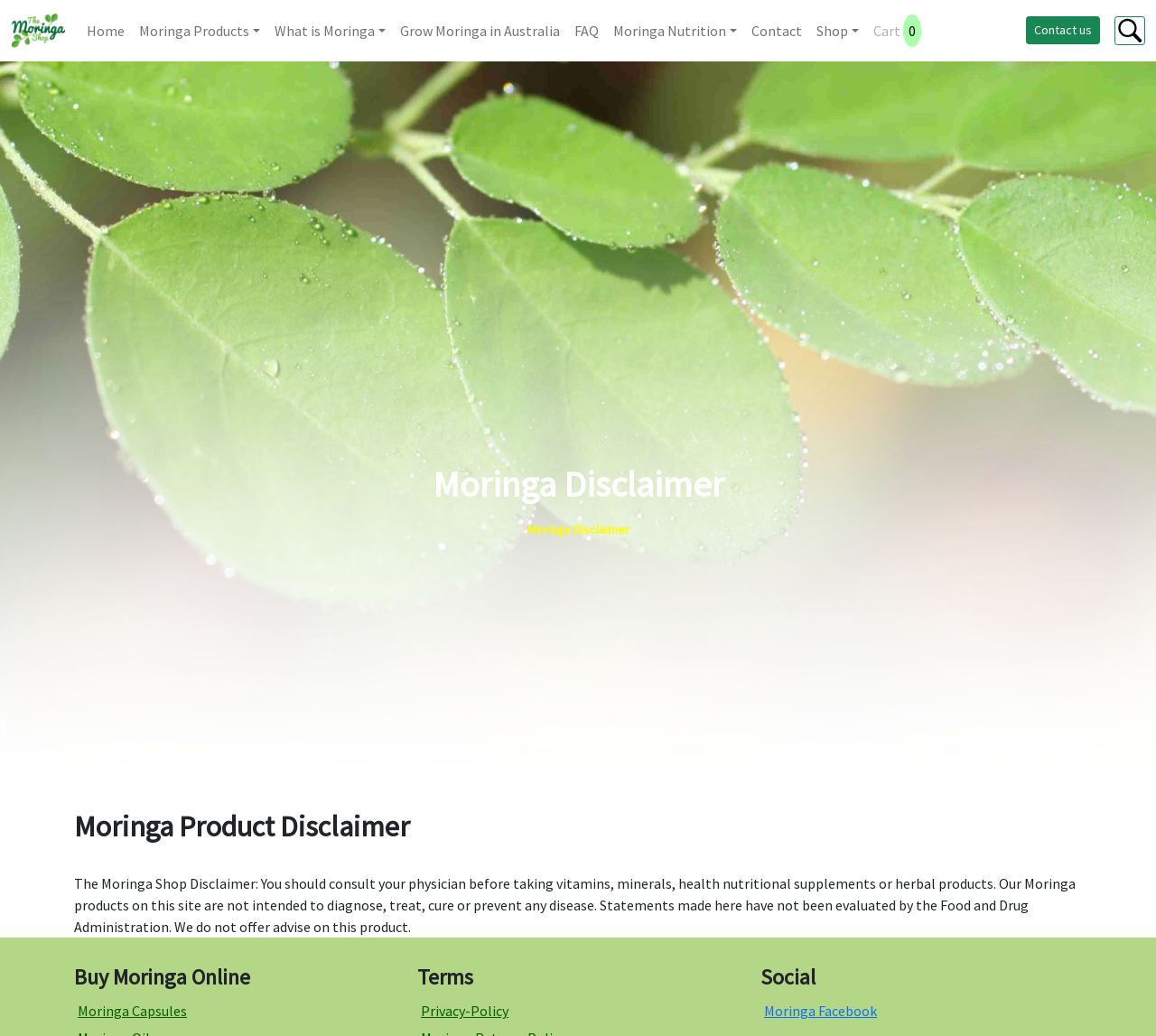Determine the bounding box for the UI element described here: "Grow Moringa in Australia".

[0.34, 0.012, 0.491, 0.047]